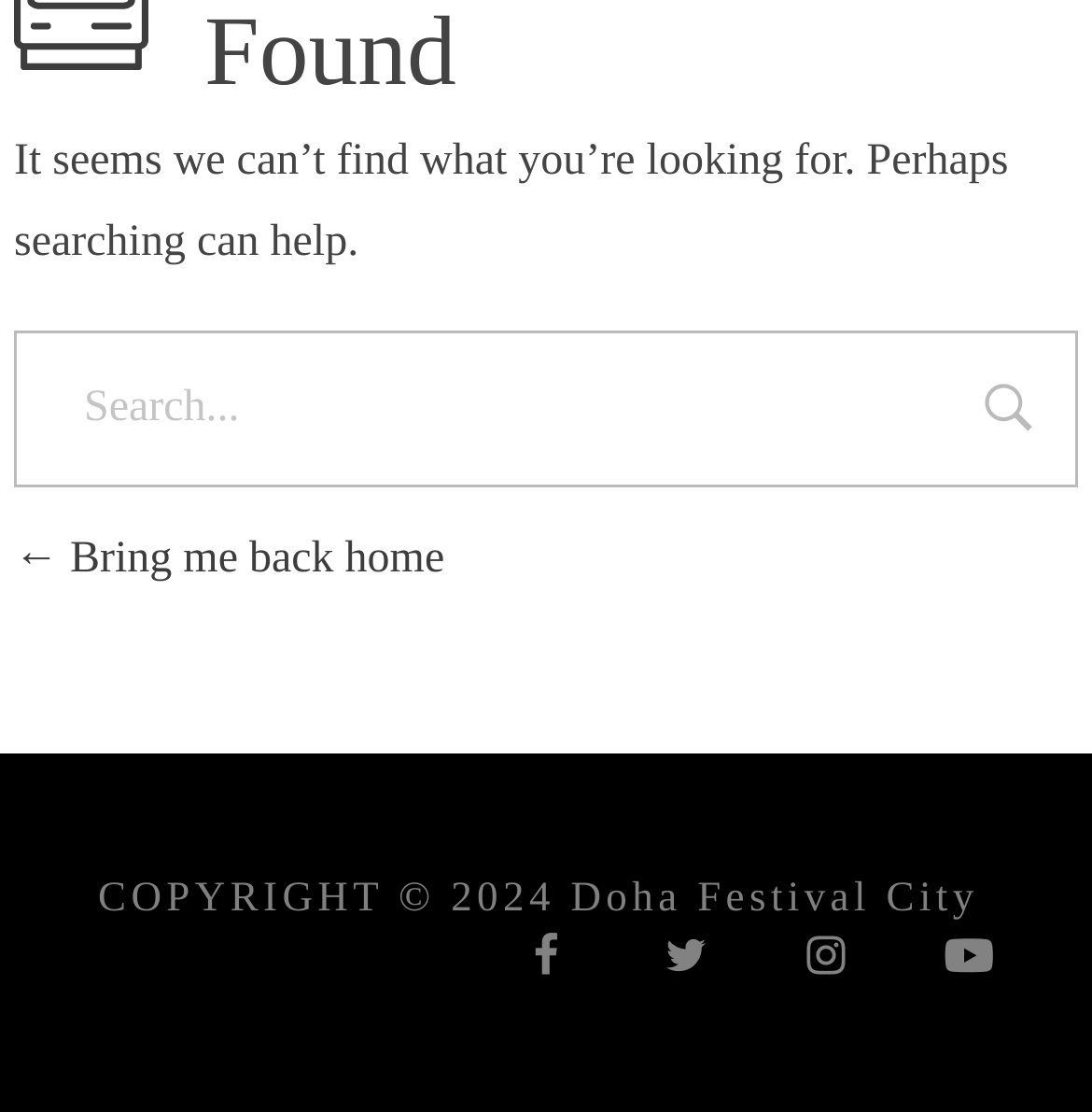Identify the bounding box for the given UI element using the description provided. Coordinates should be in the format (top-left x, top-left y, bottom-right x, bottom-right y) and must be between 0 and 1. Here is the description: value="Search"

[0.872, 0.296, 0.974, 0.447]